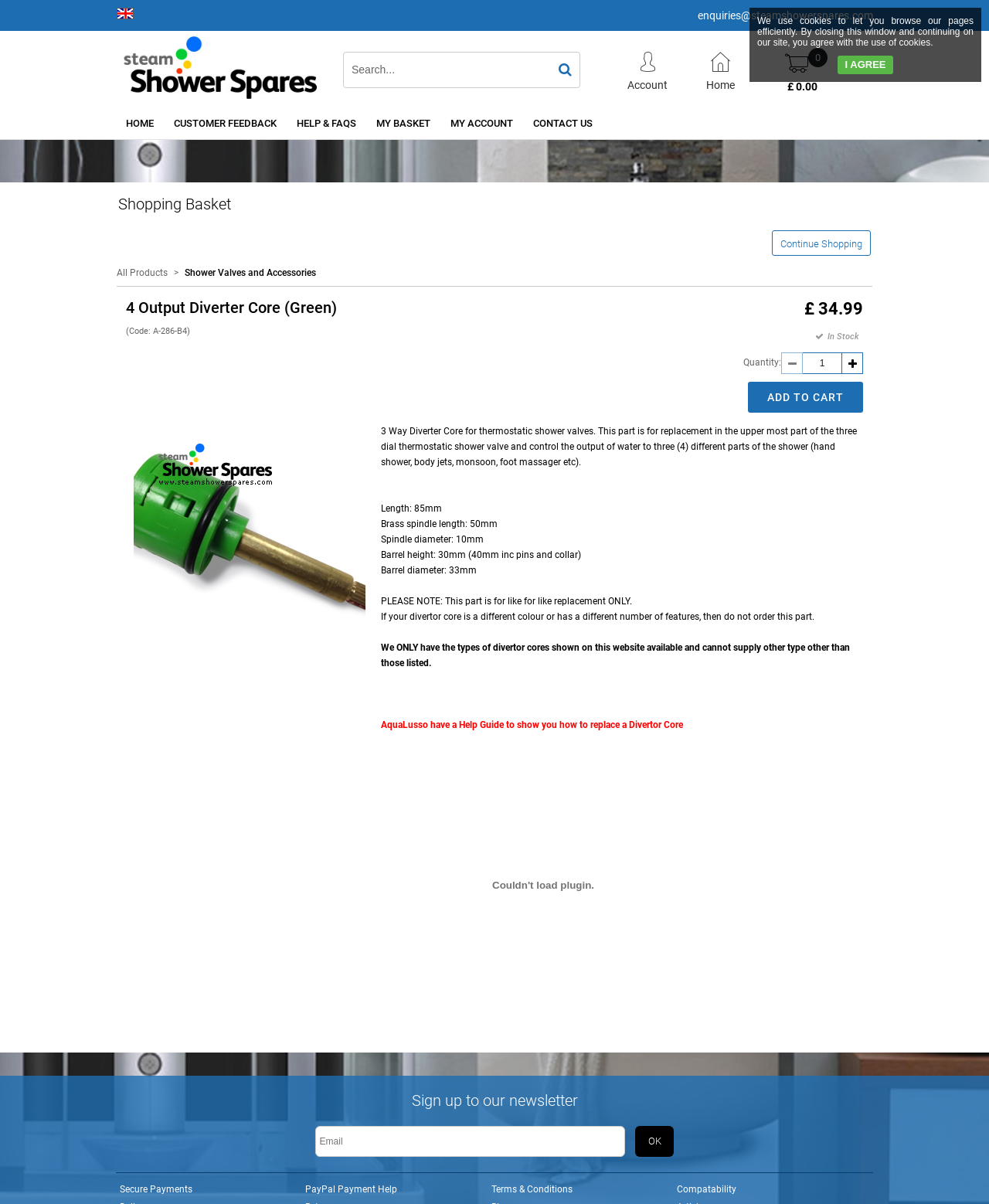Respond to the following query with just one word or a short phrase: 
What is the email address for enquiries?

enquiries@steamshowerspares.com